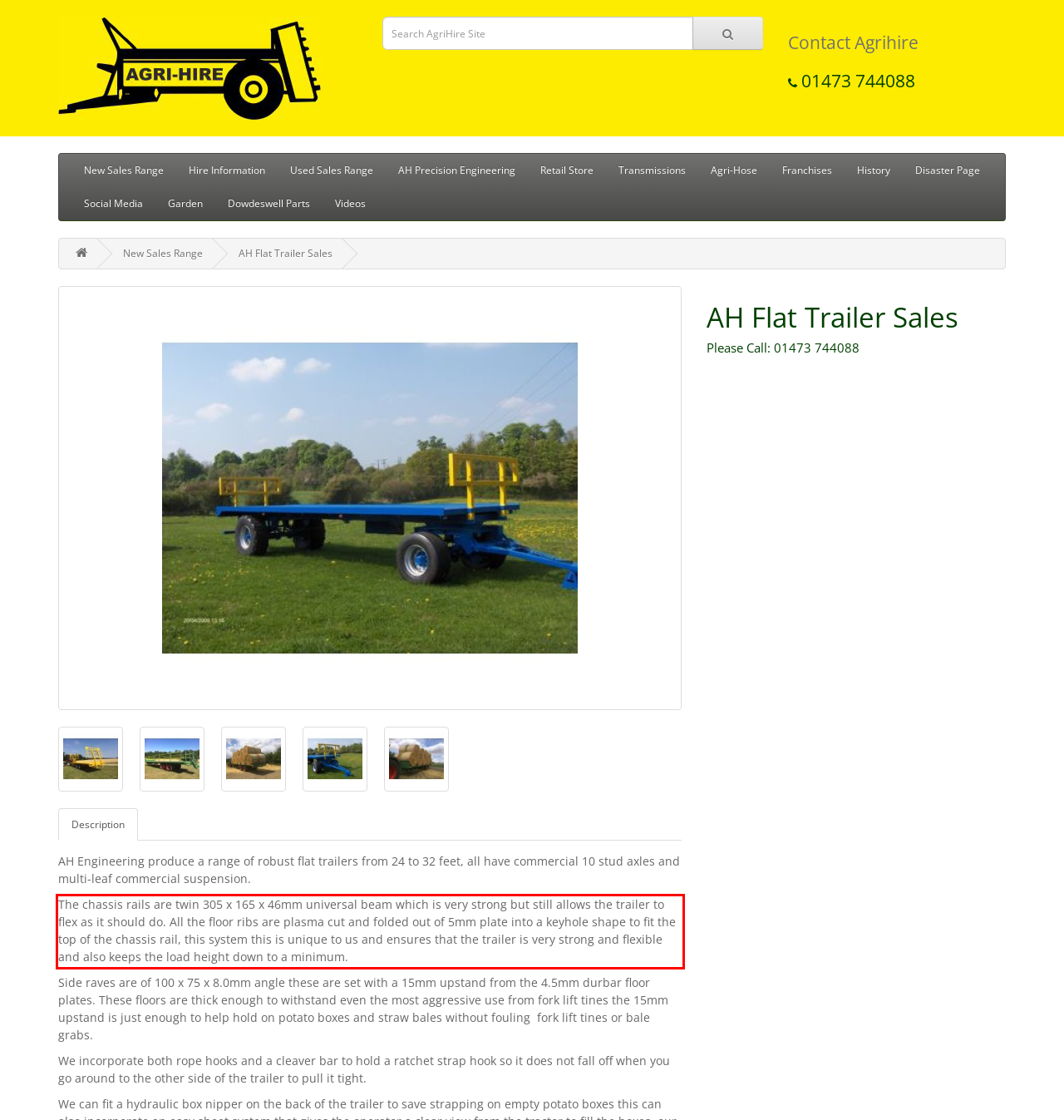You are provided with a screenshot of a webpage containing a red bounding box. Please extract the text enclosed by this red bounding box.

The chassis rails are twin 305 x 165 x 46mm universal beam which is very strong but still allows the trailer to flex as it should do. All the floor ribs are plasma cut and folded out of 5mm plate into a keyhole shape to fit the top of the chassis rail, this system this is unique to us and ensures that the trailer is very strong and flexible and also keeps the load height down to a minimum.